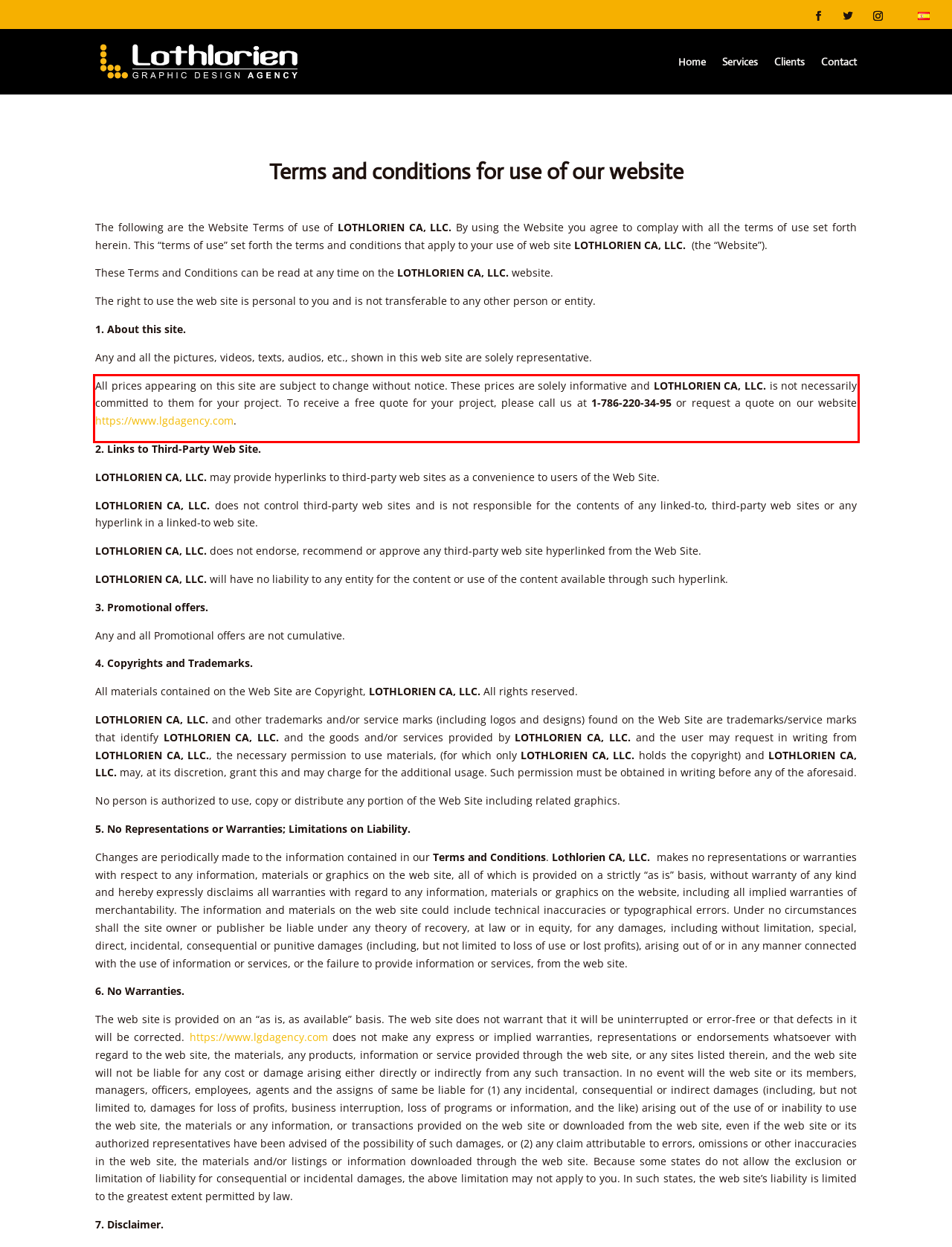Please identify and extract the text content from the UI element encased in a red bounding box on the provided webpage screenshot.

All prices appearing on this site are subject to change without notice. These prices are solely informative and LOTHLORIEN CA, LLC. is not necessarily committed to them for your project. To receive a free quote for your project, please call us at 1-786-220-34-95 or request a quote on our website https://www.lgdagency.com.